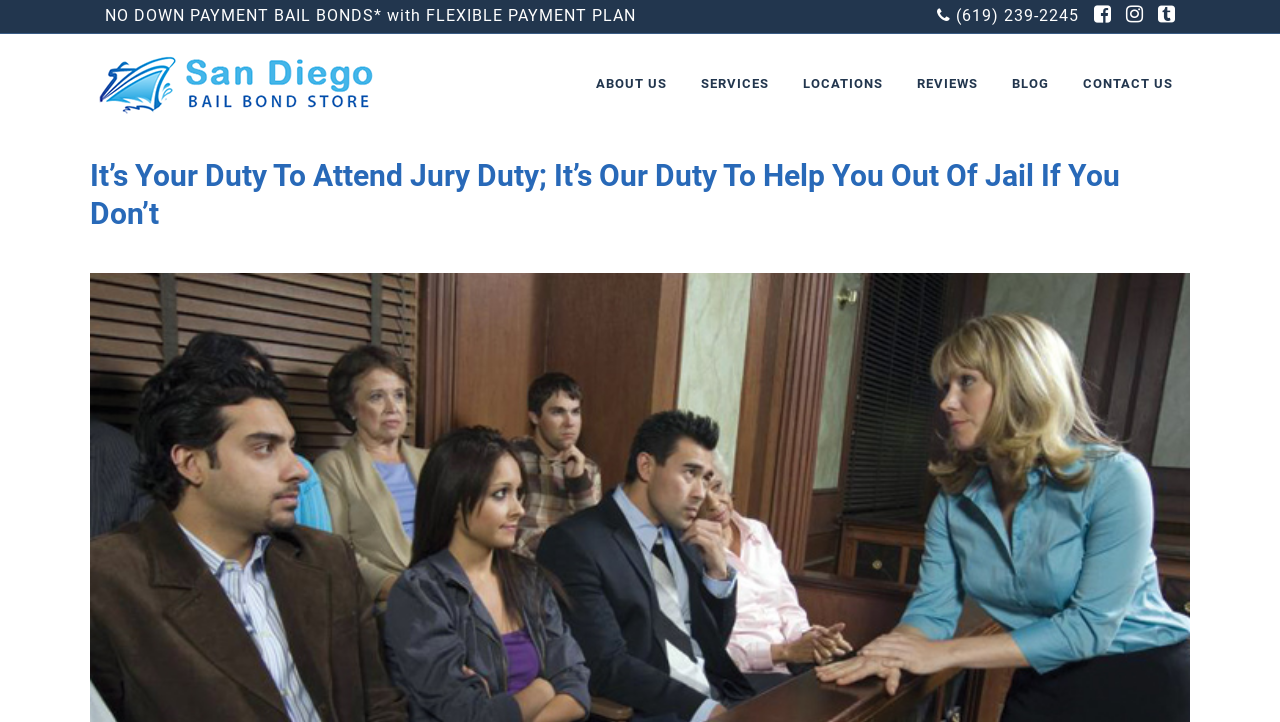How many social media icons are there?
Please provide a detailed and thorough answer to the question.

I counted the number of social media icons by looking at the link elements with the text '', '', and '' which are located at the top right corner of the webpage.